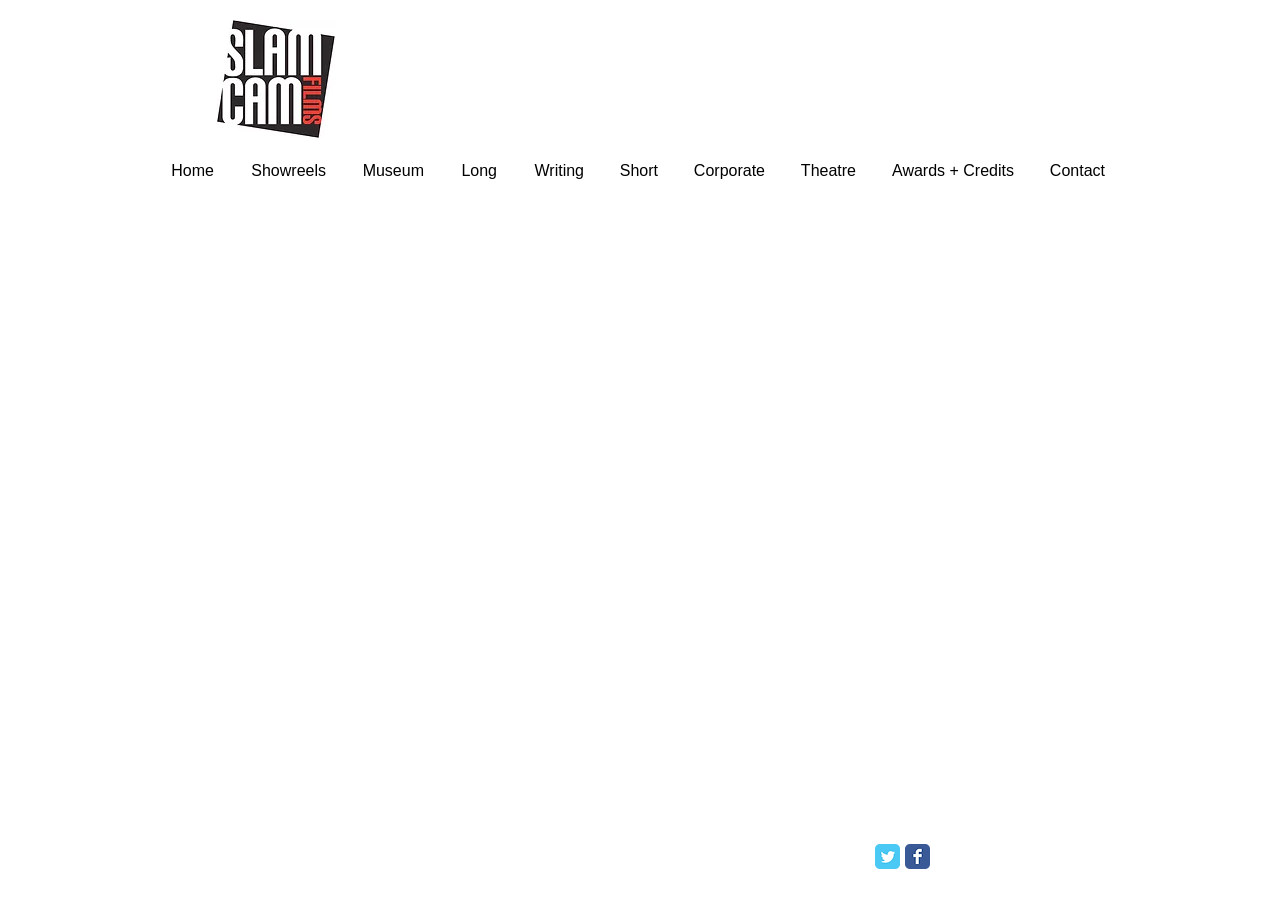Using the description "aria-label="Twitter Classic"", locate and provide the bounding box of the UI element.

[0.684, 0.927, 0.703, 0.955]